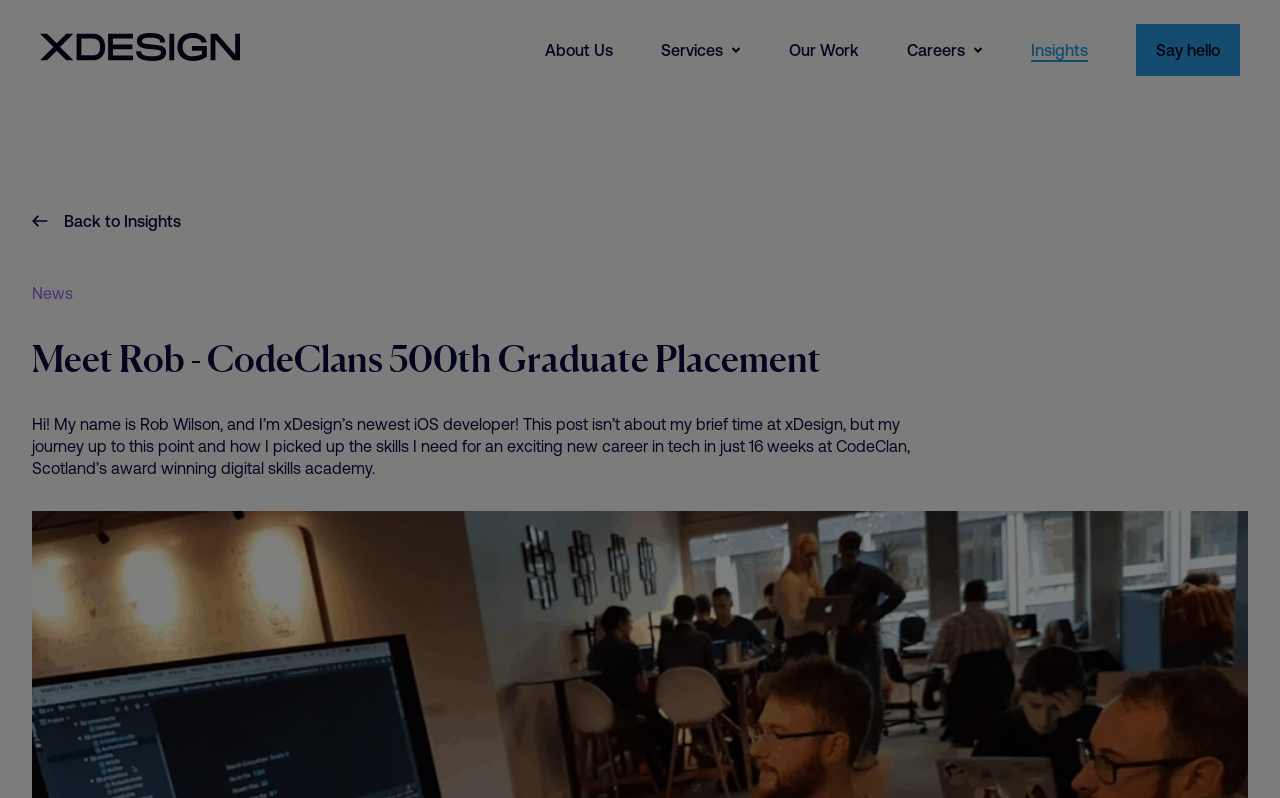Give a one-word or one-phrase response to the question:
What is the company name?

xDesign